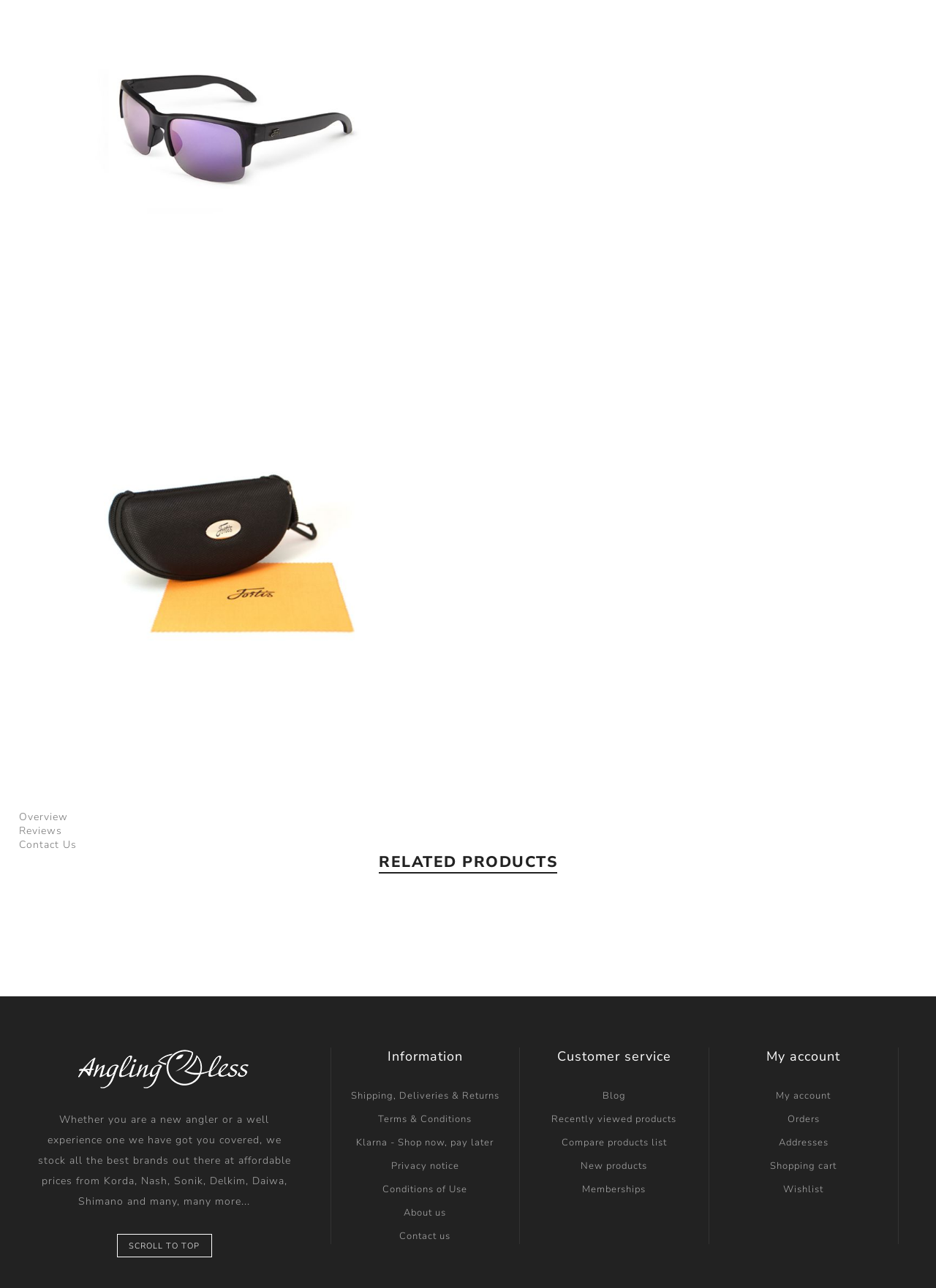How many links are there in the 'Information' section?
Kindly offer a detailed explanation using the data available in the image.

The answer can be found by looking at the elements within the 'LayoutTable' element, which has an element description of 'Information'. Within this table, there are 8 links with descriptions such as 'Shipping, Deliveries & Returns', 'Terms & Conditions', and so on.